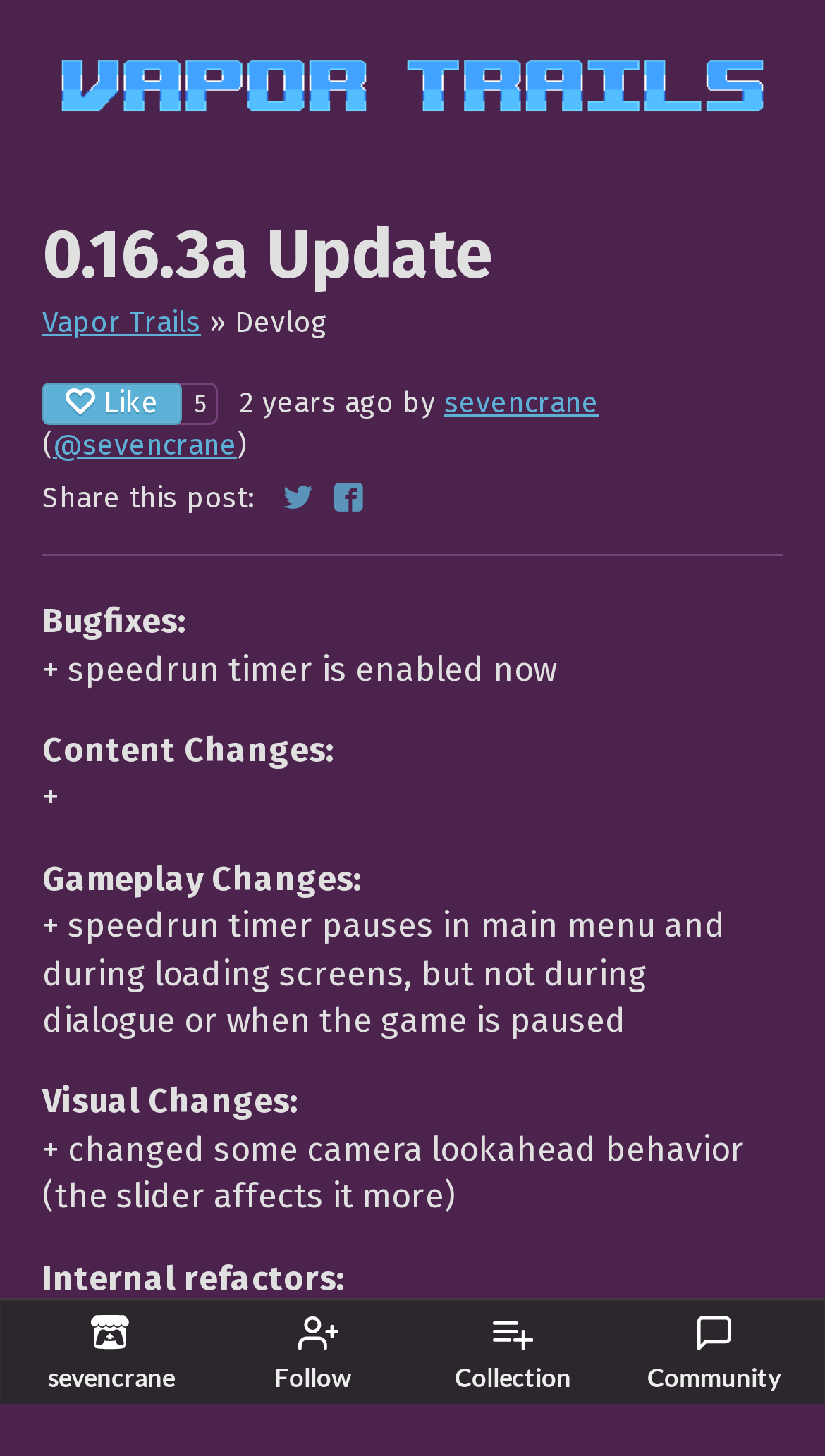Find the bounding box coordinates for the area you need to click to carry out the instruction: "Follow sevencrane". The coordinates should be four float numbers between 0 and 1, indicated as [left, top, right, bottom].

[0.319, 0.896, 0.437, 0.957]